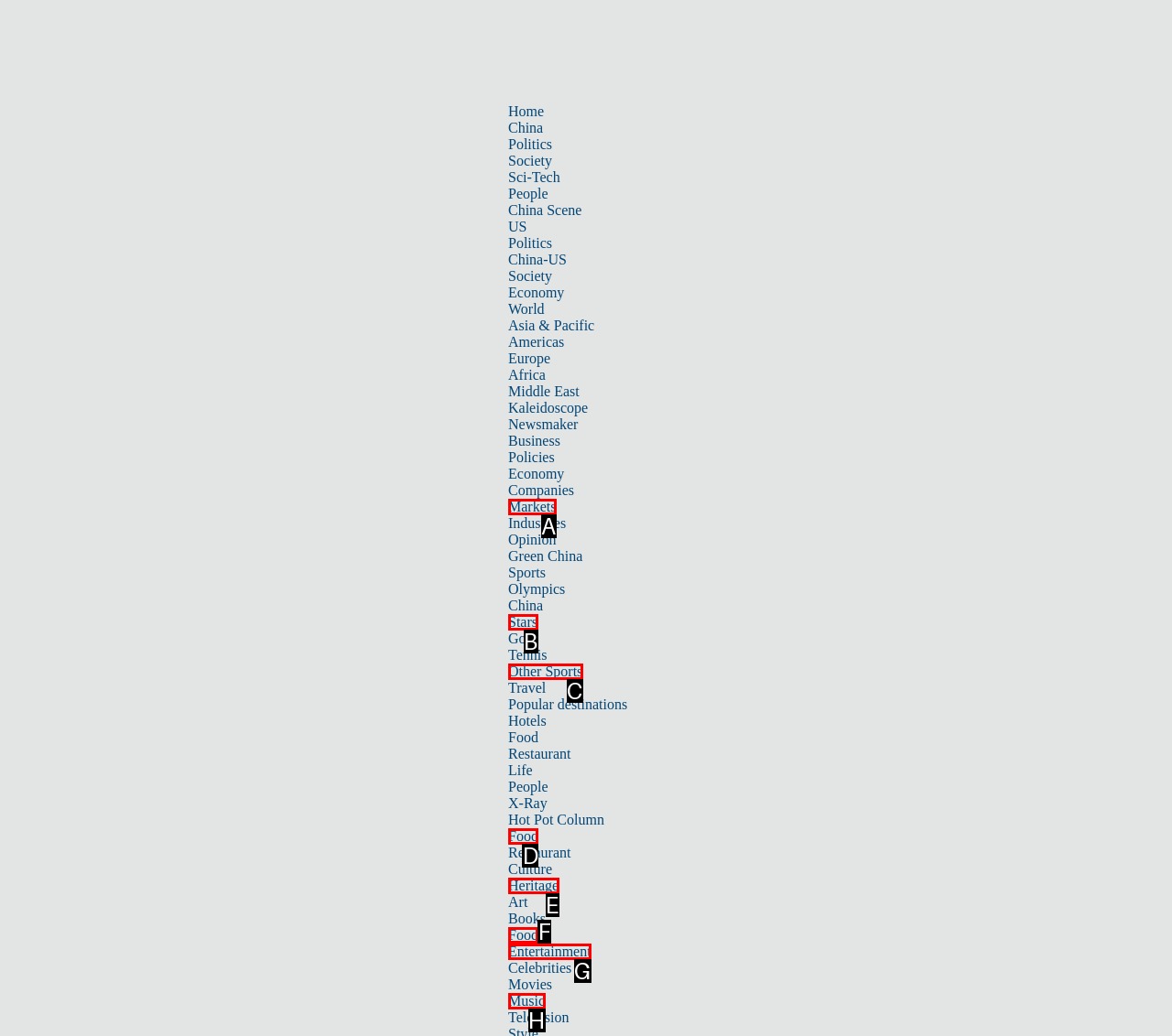Indicate the HTML element that should be clicked to perform the task: Check out the 'Entertainment' section Reply with the letter corresponding to the chosen option.

G